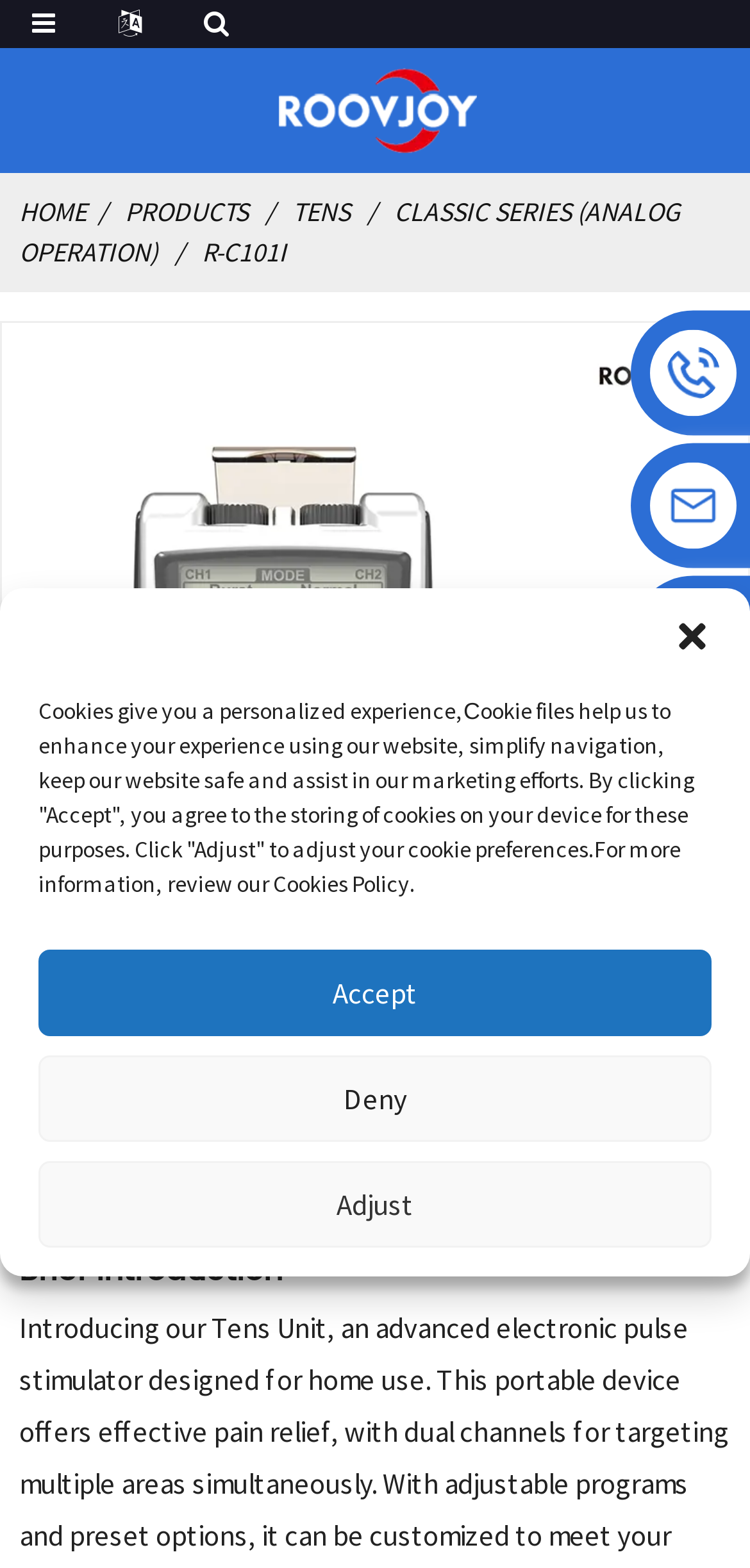Can you specify the bounding box coordinates of the area that needs to be clicked to fulfill the following instruction: "Go to HOME page"?

[0.026, 0.124, 0.115, 0.146]